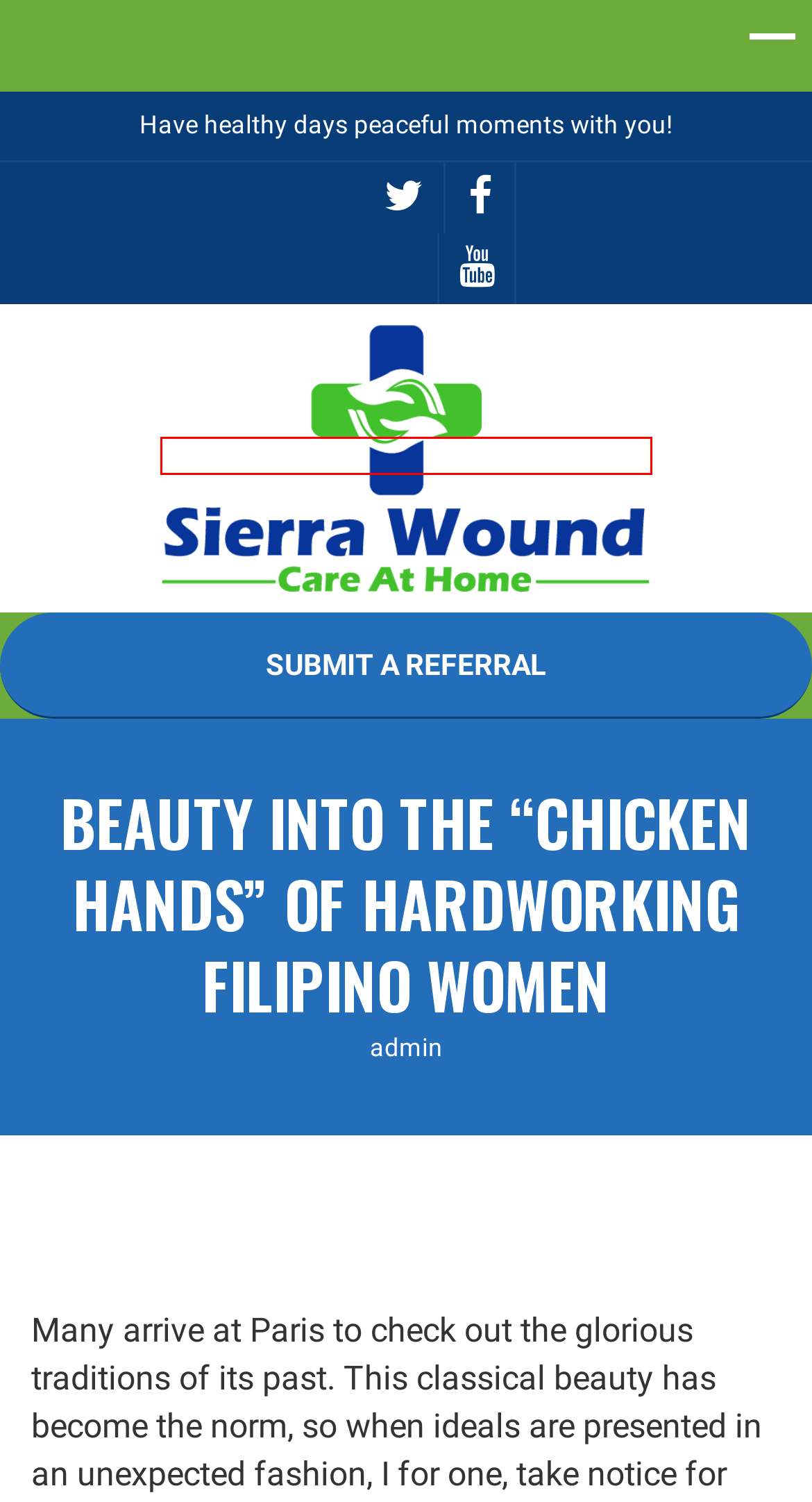Given a screenshot of a webpage with a red rectangle bounding box around a UI element, select the best matching webpage description for the new webpage that appears after clicking the highlighted element. The candidate descriptions are:
A. Sierra Wound – Care at Home
B. Referral Form – Sierra Wound
C. Mango African – Sierra Wound
D. Payday Loan Companies Near Me – Sierra Wound
E. Anastasia Dating Site – Sierra Wound
F. Religion Essay – Sierra Wound
G. Best Installment Loans In North Dakota – Sierra Wound
H. More Chilli Slot – Sierra Wound

A